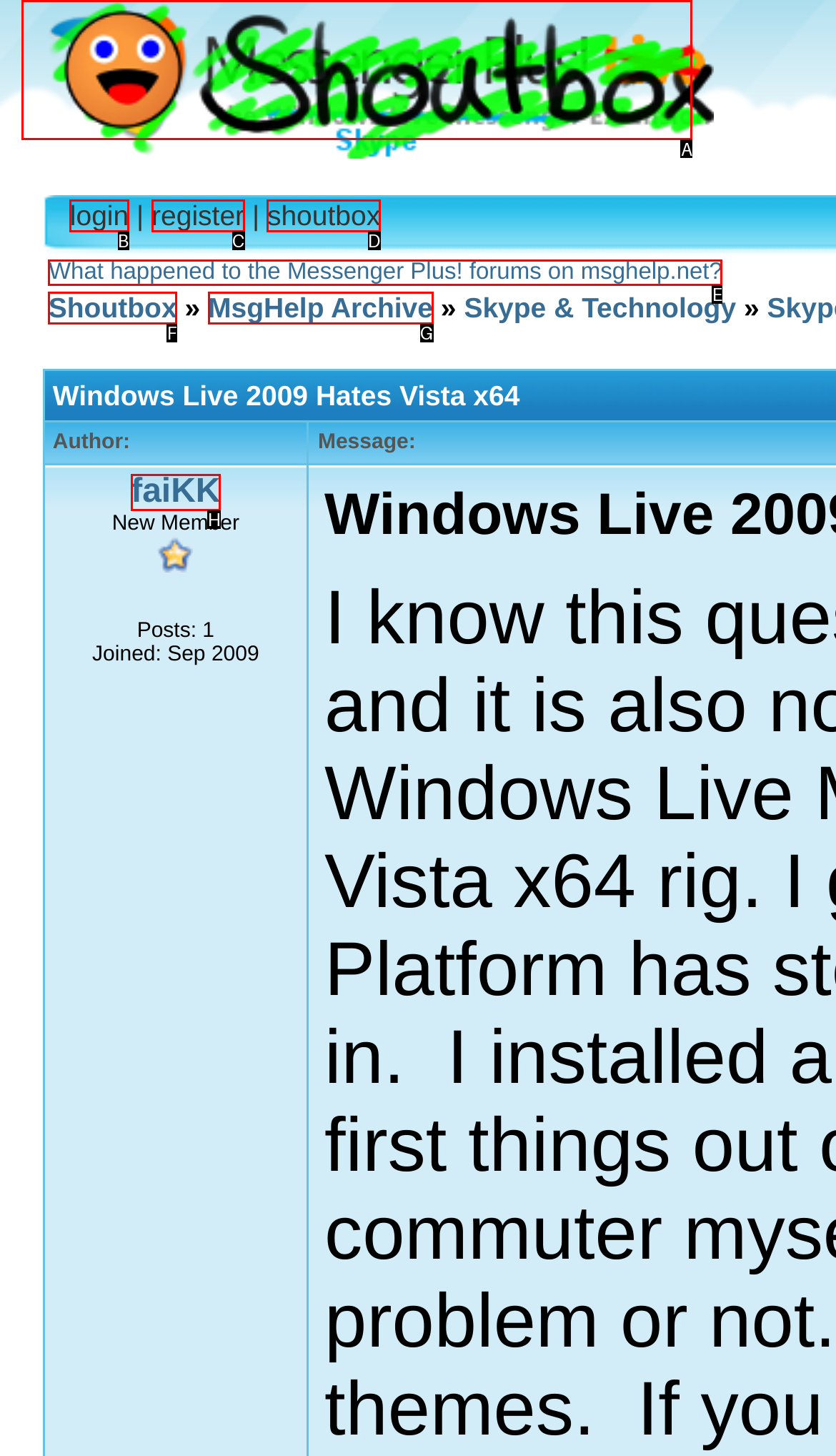For the task: Click on the Shoutbox link, specify the letter of the option that should be clicked. Answer with the letter only.

A